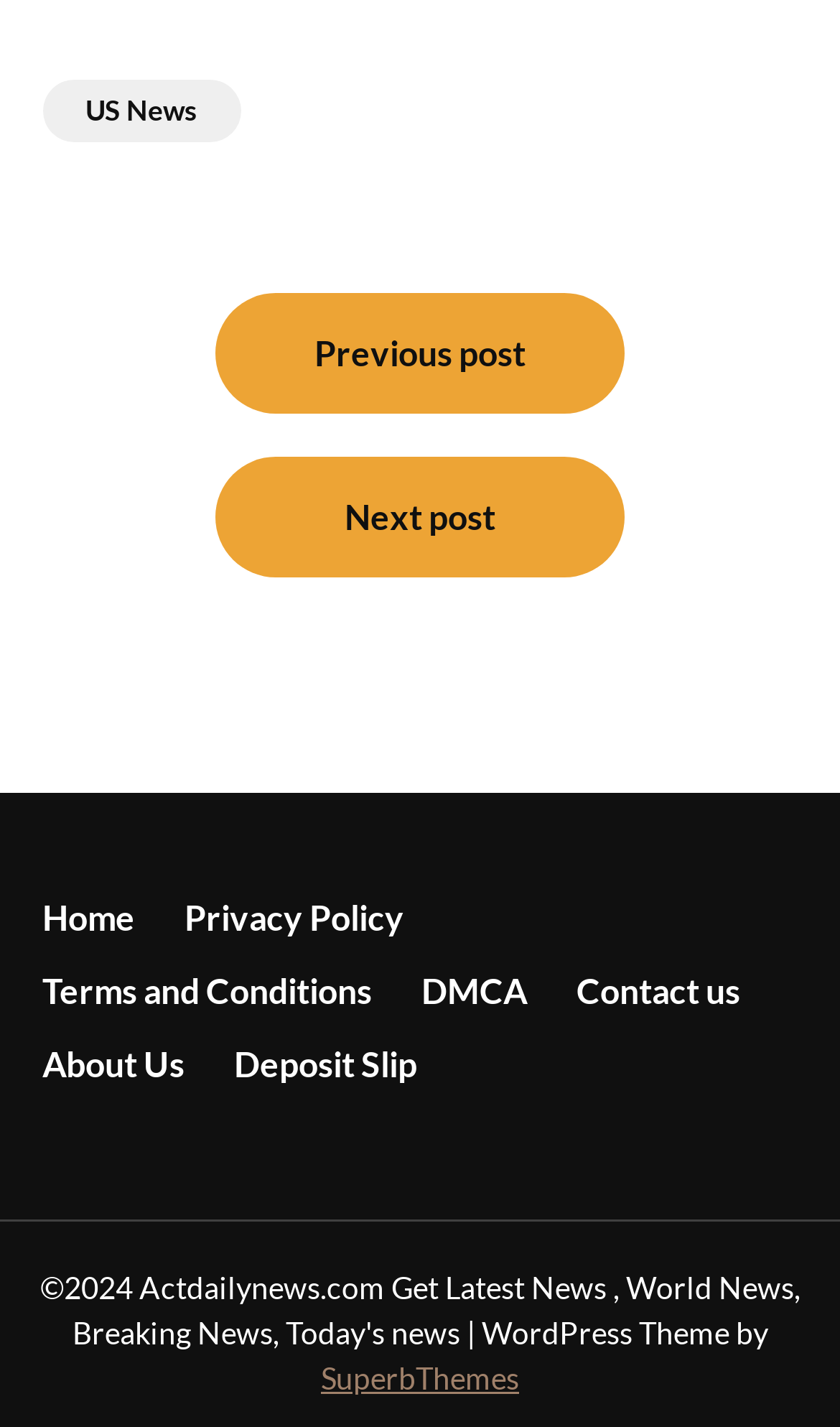Locate the bounding box coordinates of the clickable element to fulfill the following instruction: "read Privacy Policy". Provide the coordinates as four float numbers between 0 and 1 in the format [left, top, right, bottom].

[0.219, 0.625, 0.481, 0.661]